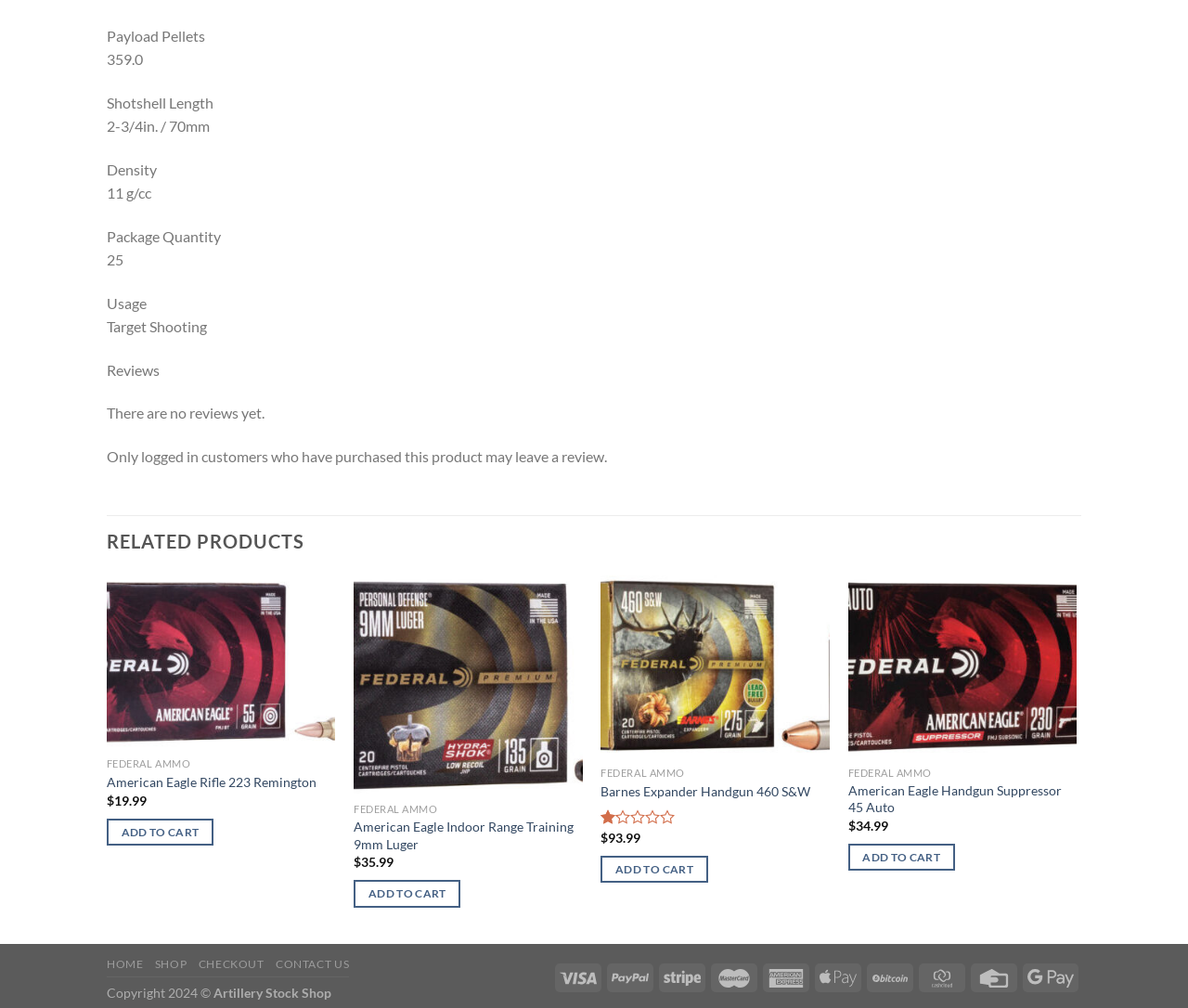Please identify the bounding box coordinates of the element that needs to be clicked to perform the following instruction: "View product details of American Eagle Rifle 223 Remington".

[0.09, 0.768, 0.266, 0.785]